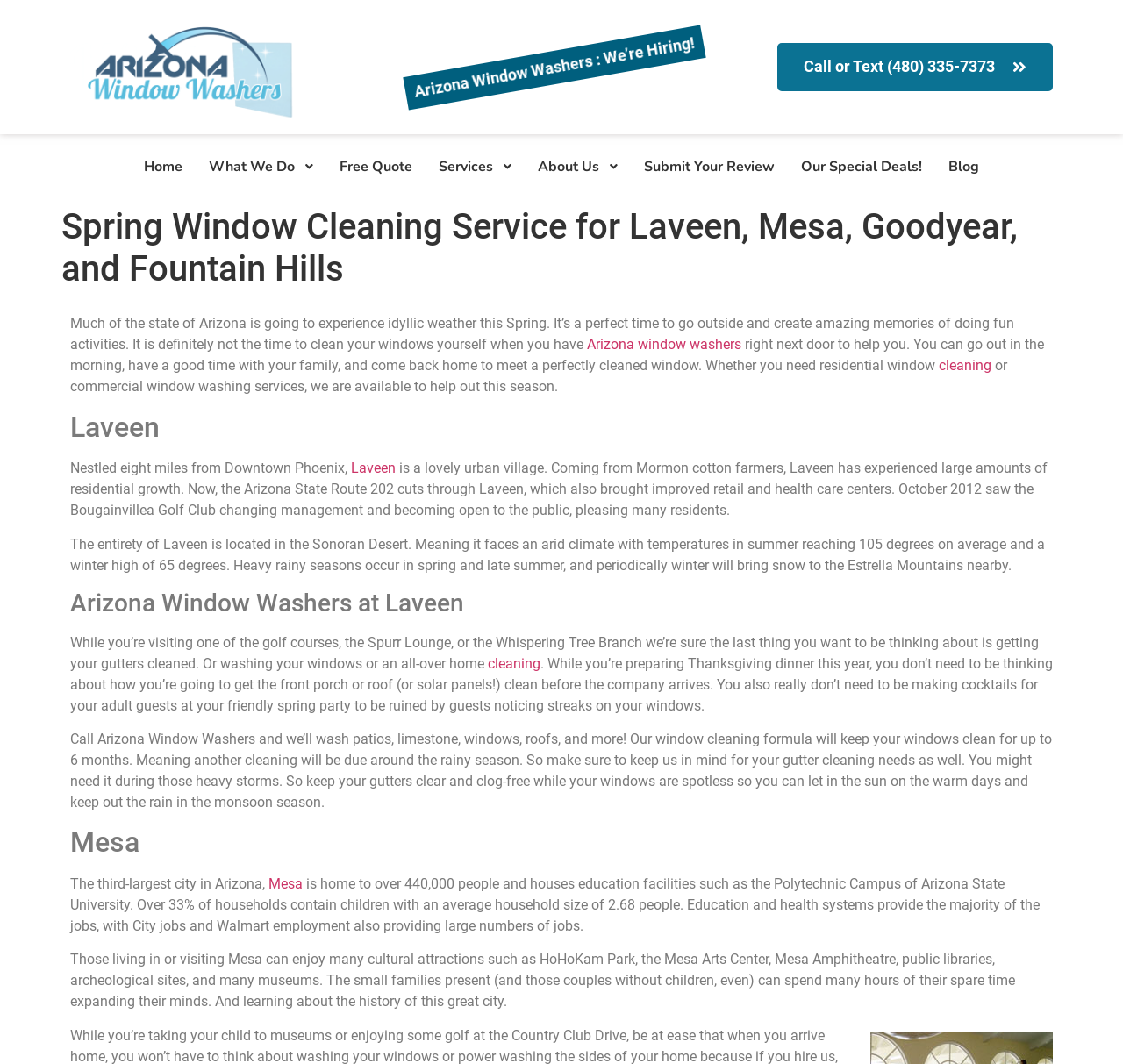Based on the element description, predict the bounding box coordinates (top-left x, top-left y, bottom-right x, bottom-right y) for the UI element in the screenshot: Call or Text (480) 335-7373

[0.692, 0.041, 0.937, 0.086]